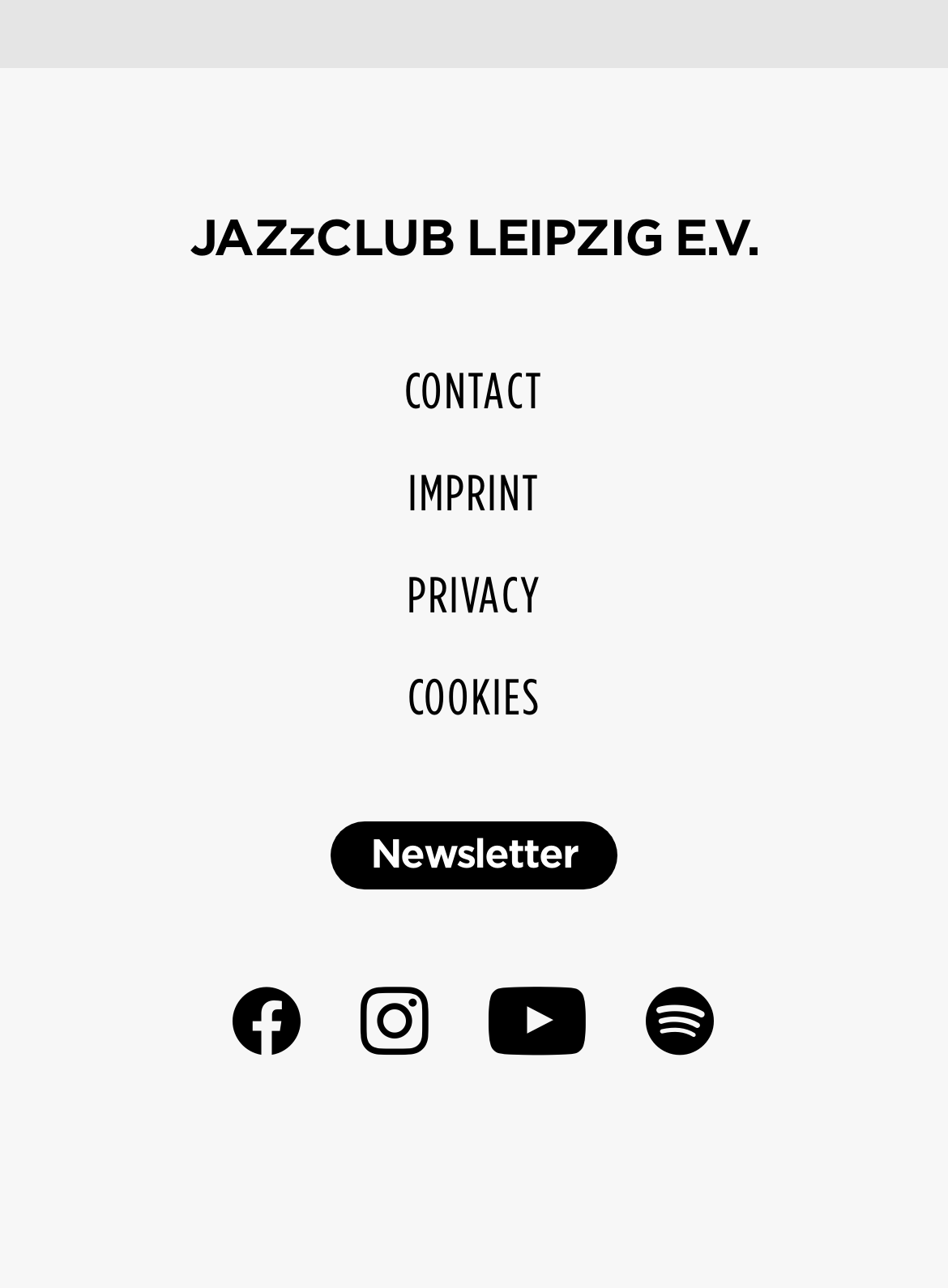Please identify the bounding box coordinates of the clickable element to fulfill the following instruction: "visit the contact page". The coordinates should be four float numbers between 0 and 1, i.e., [left, top, right, bottom].

[0.426, 0.282, 0.574, 0.327]